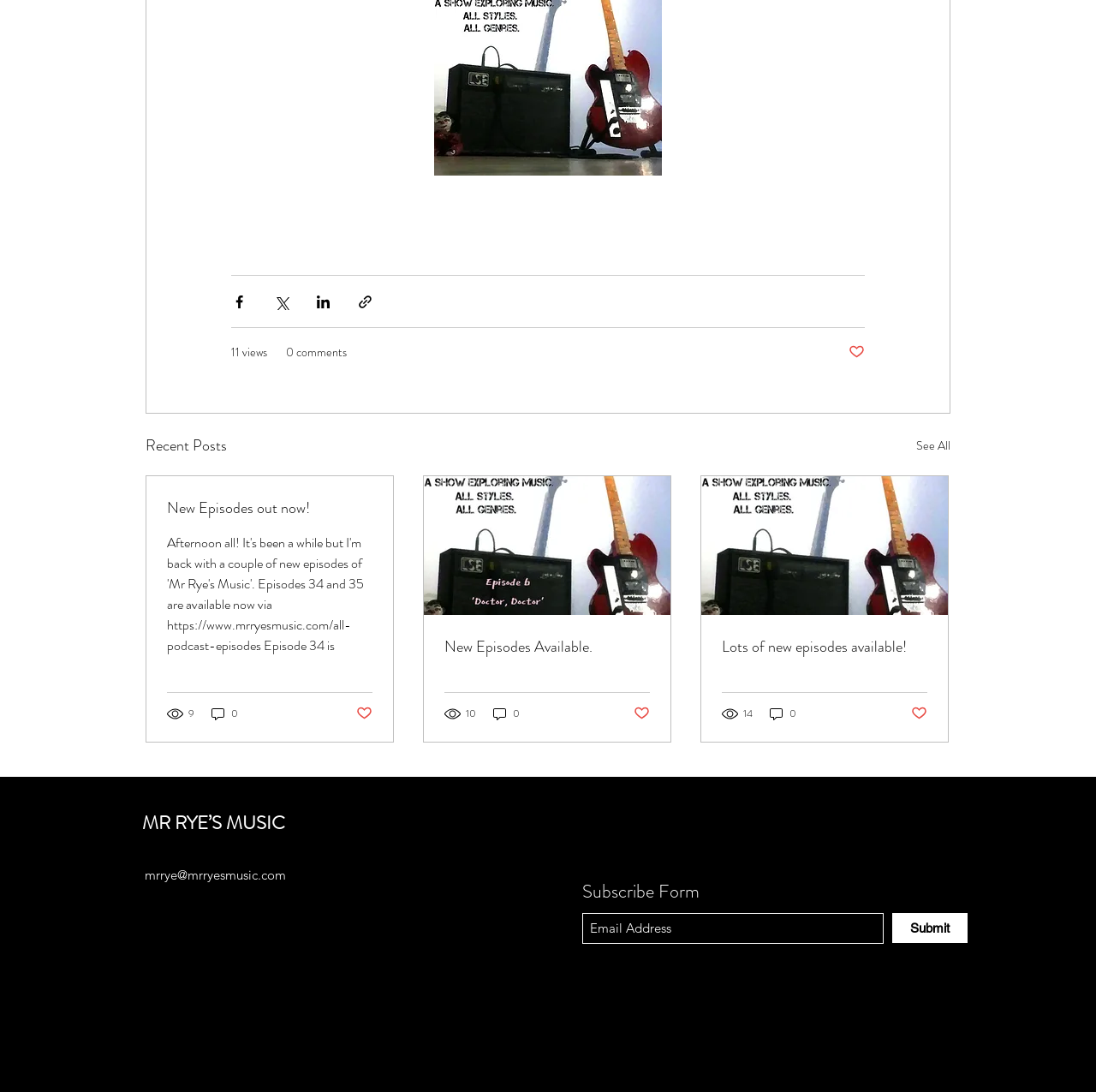How many views does the first article have? Refer to the image and provide a one-word or short phrase answer.

9 views